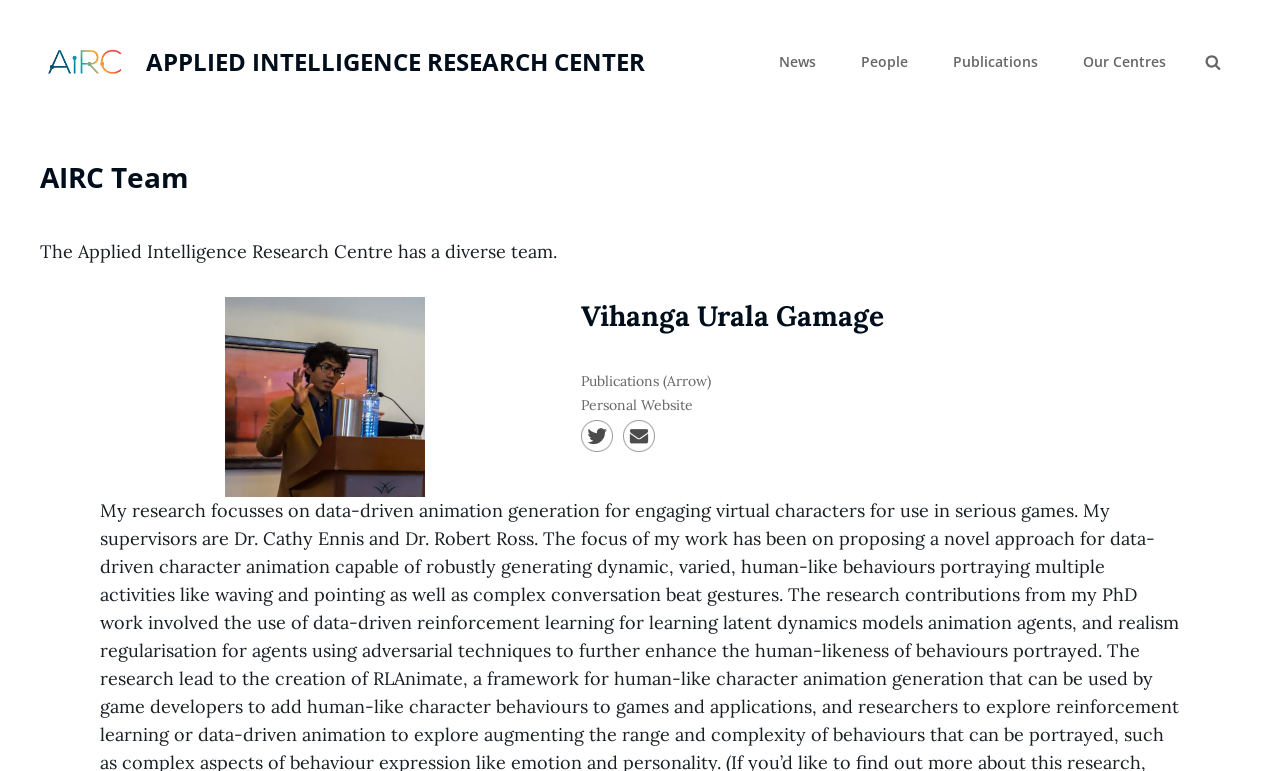Pinpoint the bounding box coordinates of the element you need to click to execute the following instruction: "visit Vihanga Urala Gamage's personal website". The bounding box should be represented by four float numbers between 0 and 1, in the format [left, top, right, bottom].

[0.454, 0.514, 0.542, 0.537]